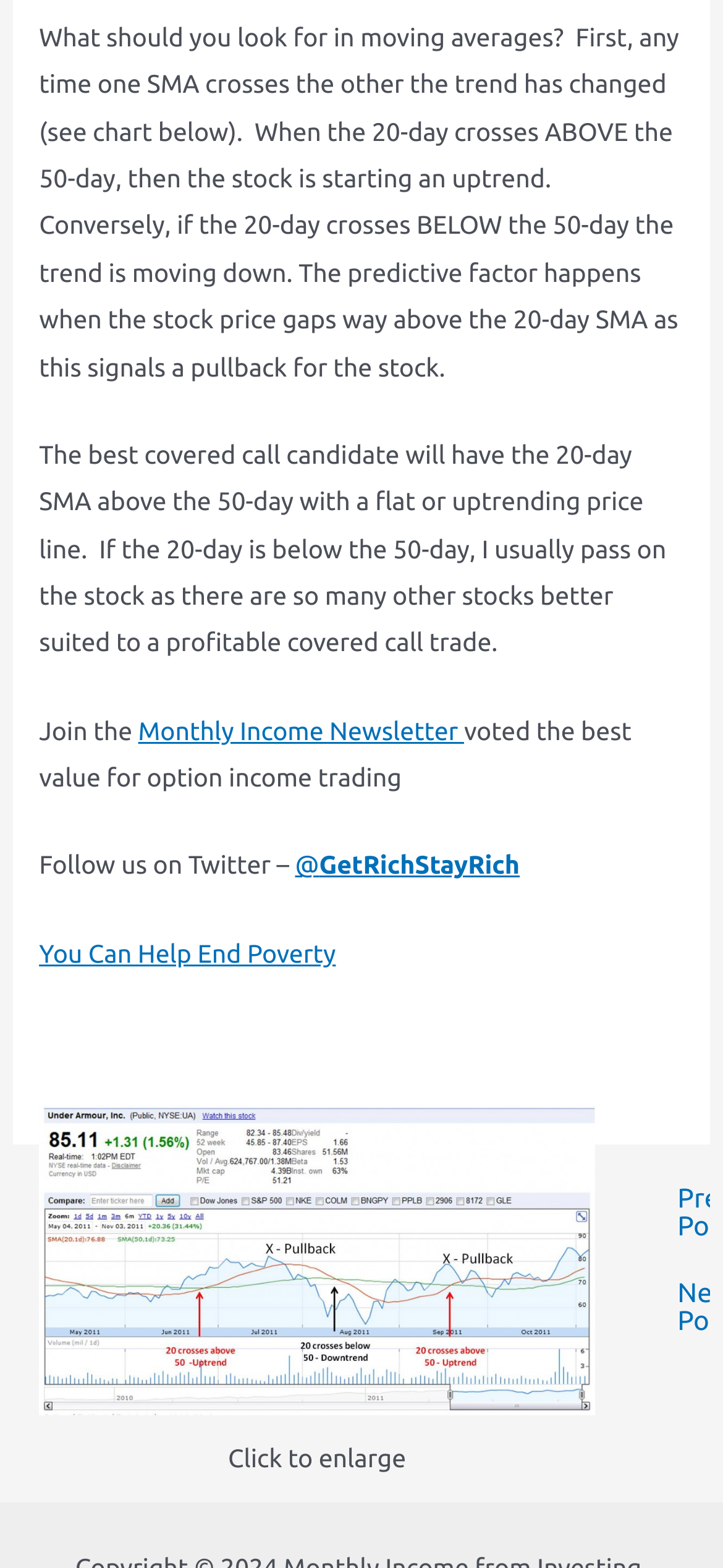Please answer the following question using a single word or phrase: What happens when the 20-day SMA crosses above the 50-day SMA?

Uptrend starts